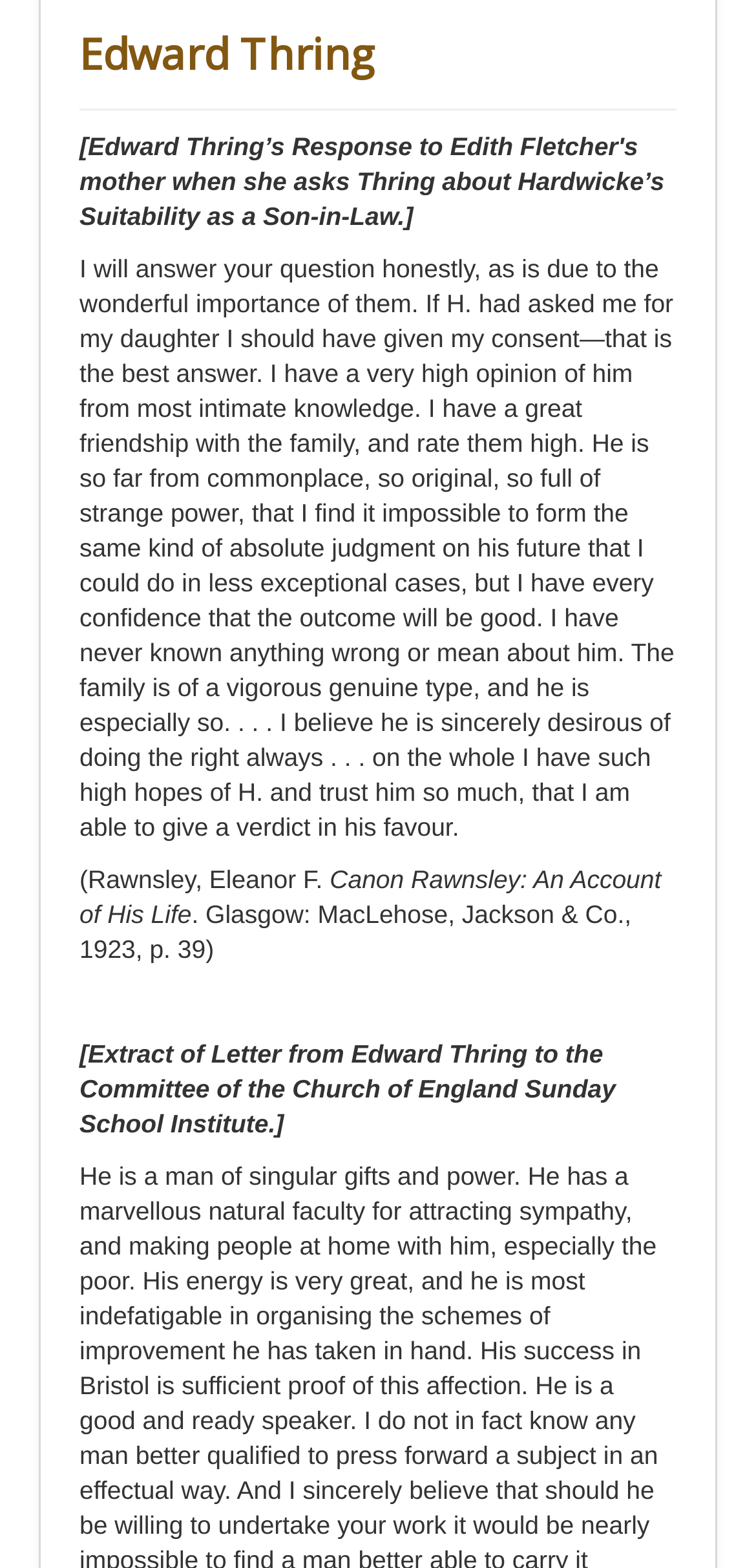Given the webpage screenshot, identify the bounding box of the UI element that matches this description: "userkduxuj".

None